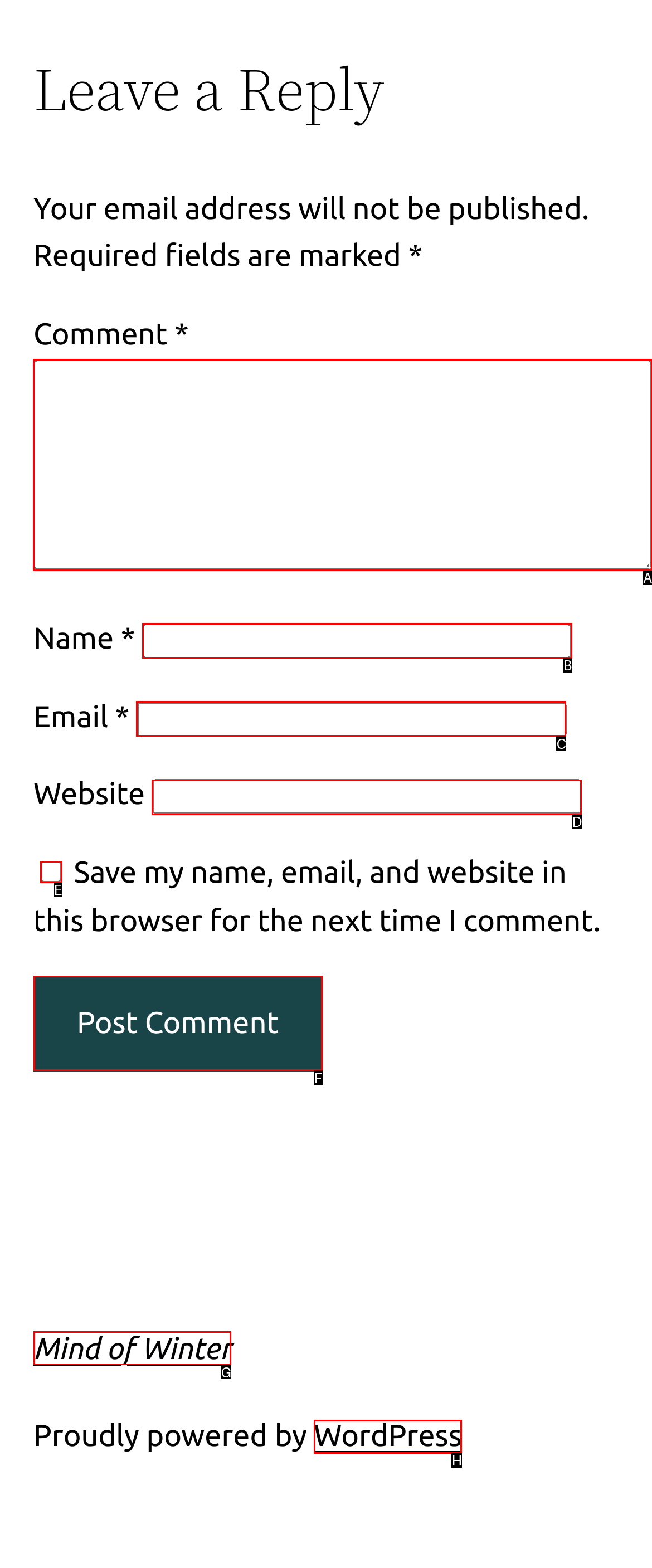Determine the letter of the element you should click to carry out the task: Leave a comment
Answer with the letter from the given choices.

A